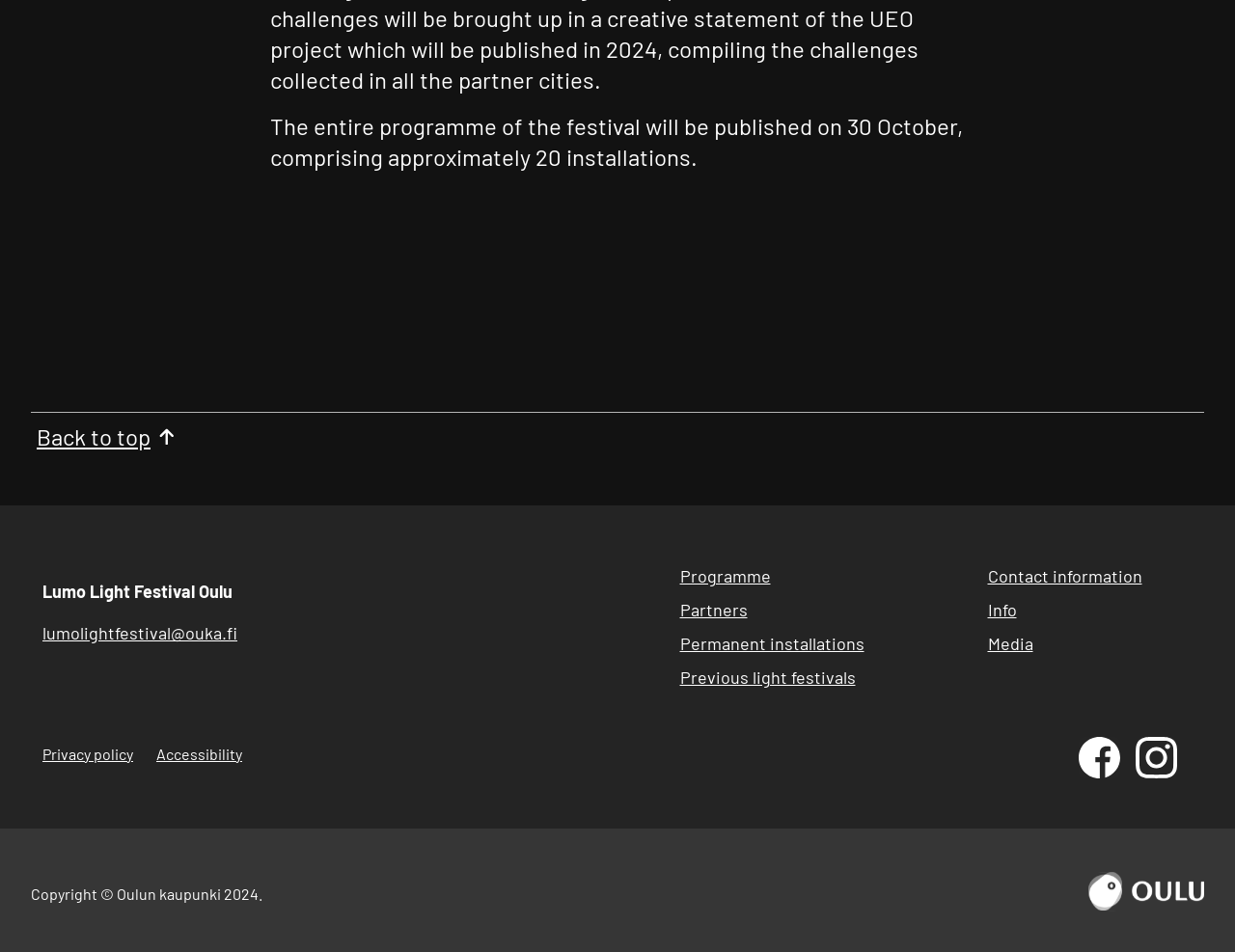Please provide a brief answer to the question using only one word or phrase: 
What is the email address provided on the webpage?

lumolightfestival@ouka.fi